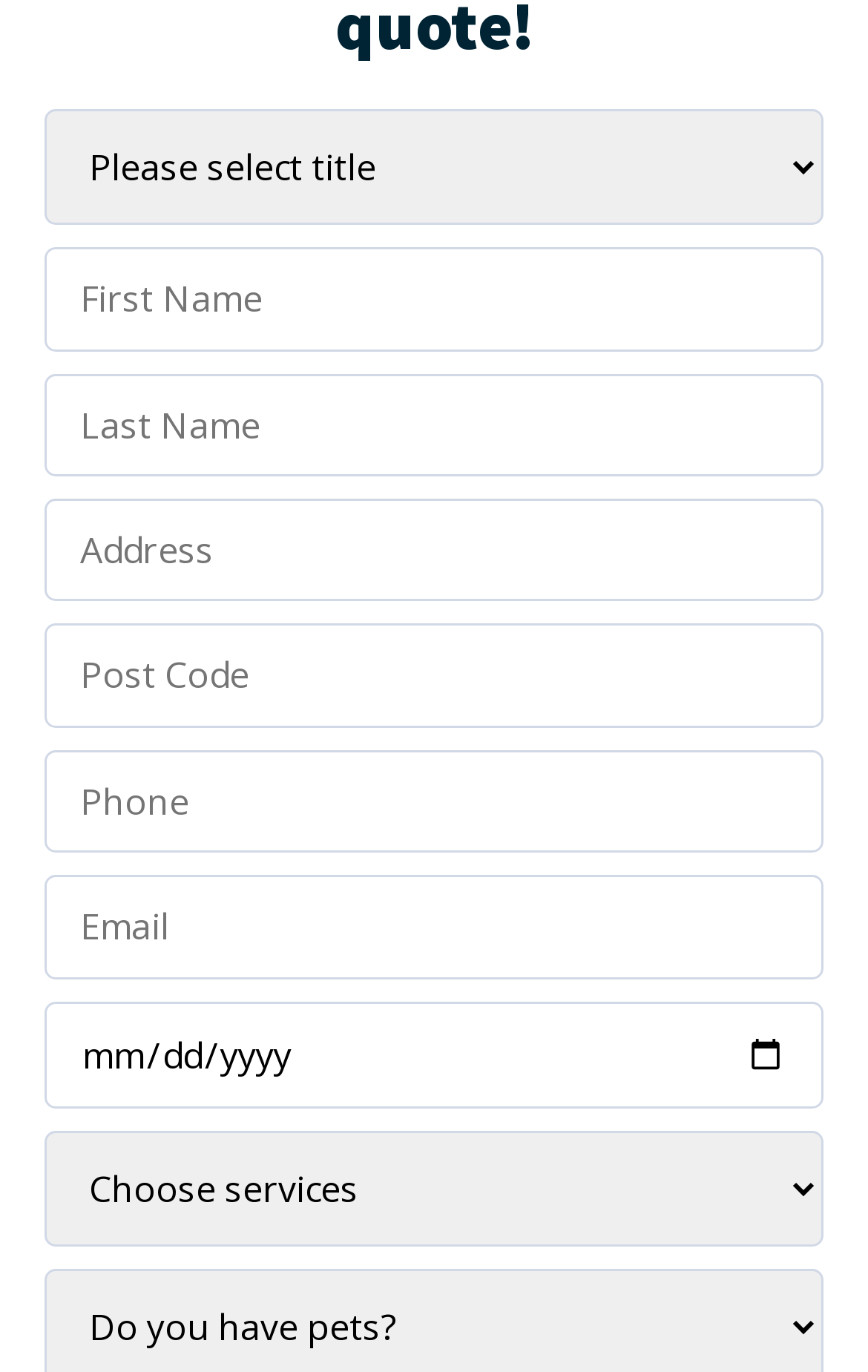Locate the UI element that matches the description name="code" placeholder="Post Code" in the webpage screenshot. Return the bounding box coordinates in the format (top-left x, top-left y, bottom-right x, bottom-right y), with values ranging from 0 to 1.

[0.051, 0.455, 0.949, 0.53]